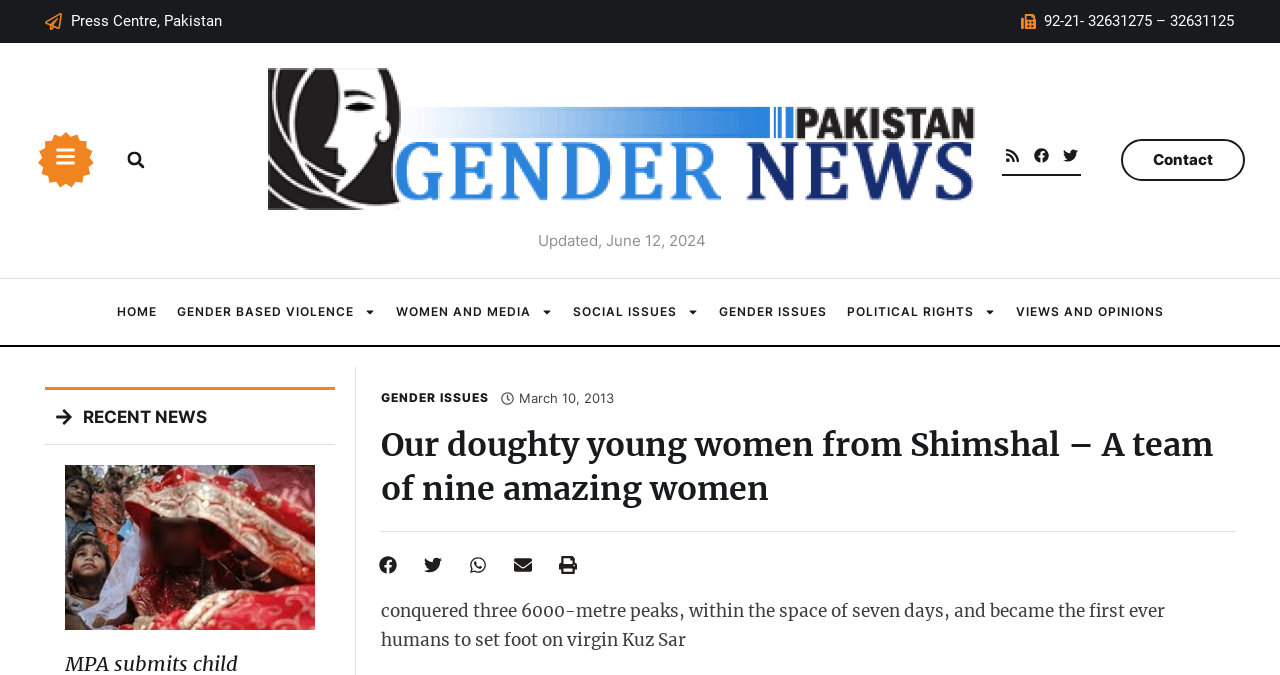Determine the coordinates of the bounding box that should be clicked to complete the instruction: "Go to the HOME page". The coordinates should be represented by four float numbers between 0 and 1: [left, top, right, bottom].

[0.083, 0.428, 0.13, 0.496]